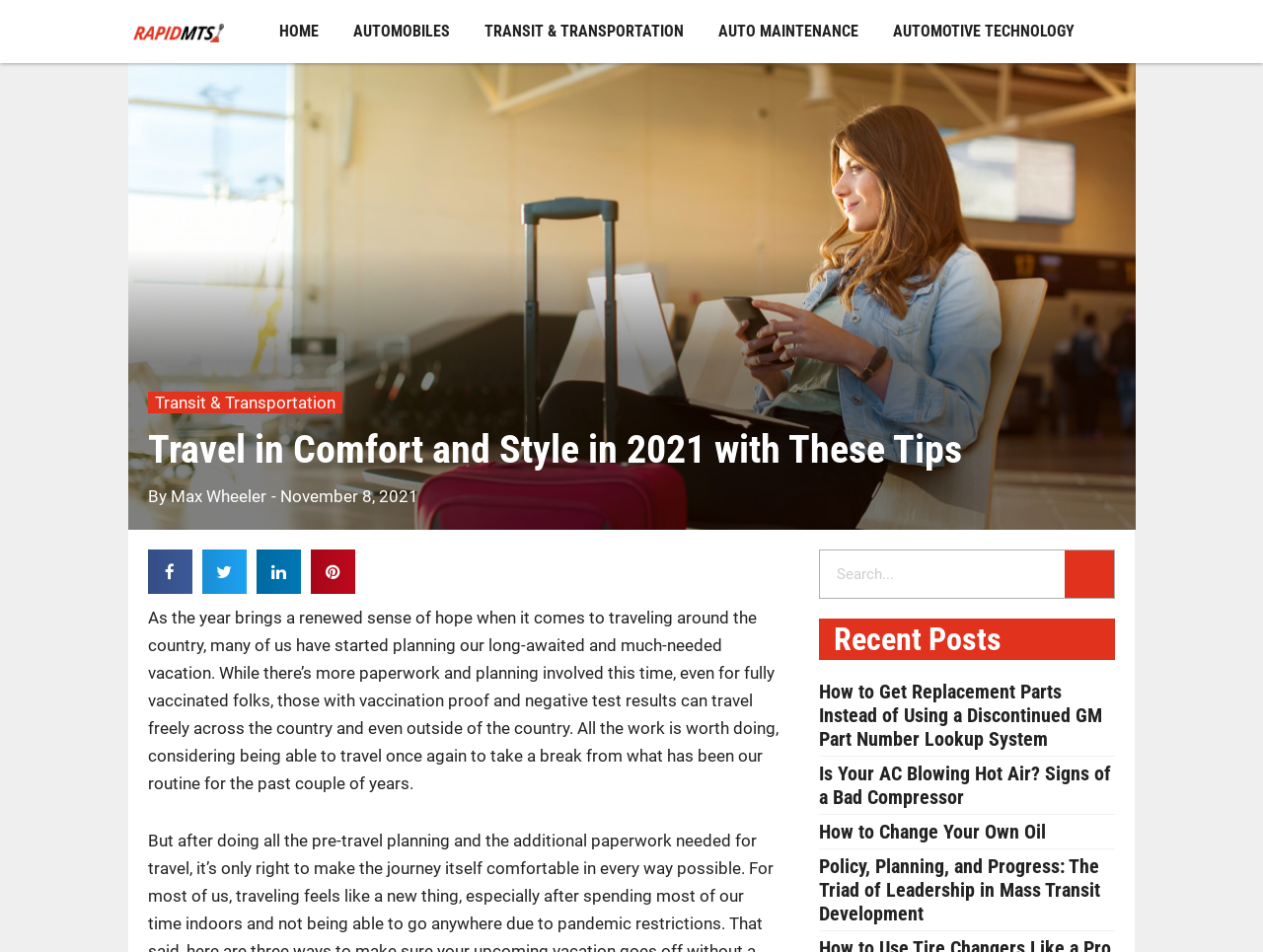Given the content of the image, can you provide a detailed answer to the question?
What is the date of the article 'Travel in Comfort and Style in 2021 with These Tips'?

I found the date 'November 8, 2021' mentioned below the title of the article 'Travel in Comfort and Style in 2021 with These Tips'.